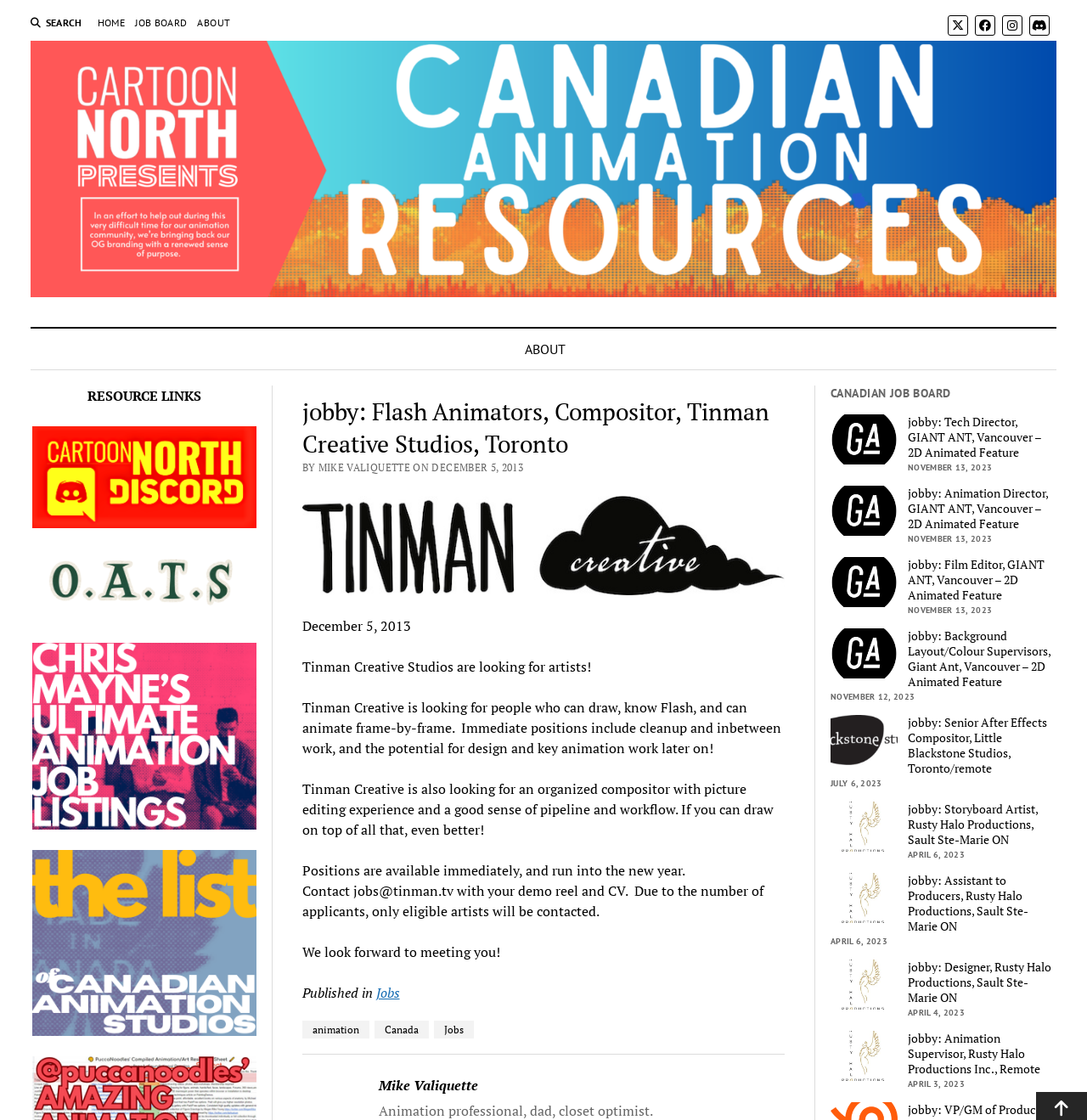Locate the primary headline on the webpage and provide its text.

jobby: Flash Animators, Compositor, Tinman Creative Studios, Toronto